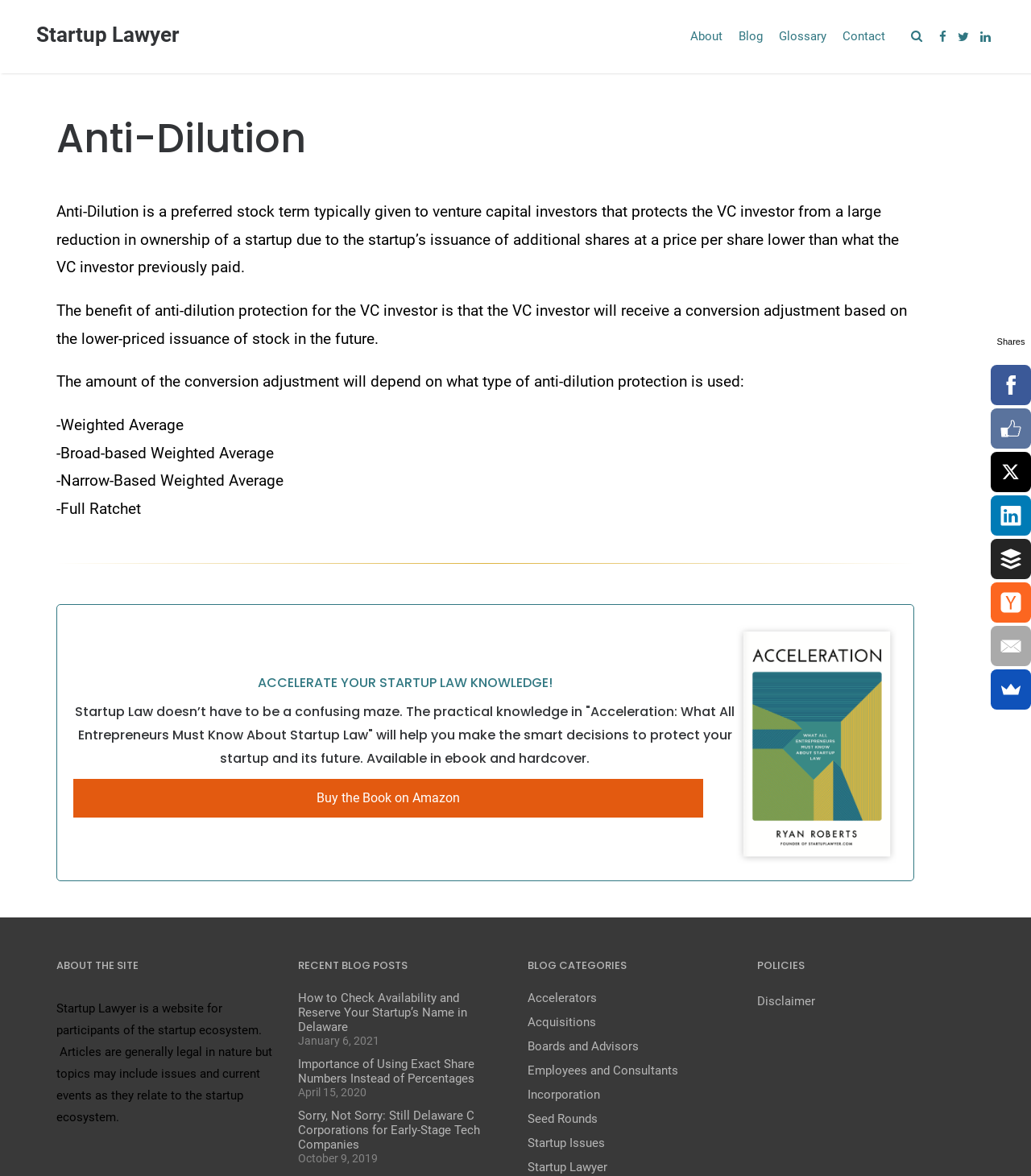Determine the bounding box coordinates for the clickable element to execute this instruction: "Read Computer Weekly - 22 June 2021: A new three-year plan for digital government". Provide the coordinates as four float numbers between 0 and 1, i.e., [left, top, right, bottom].

None